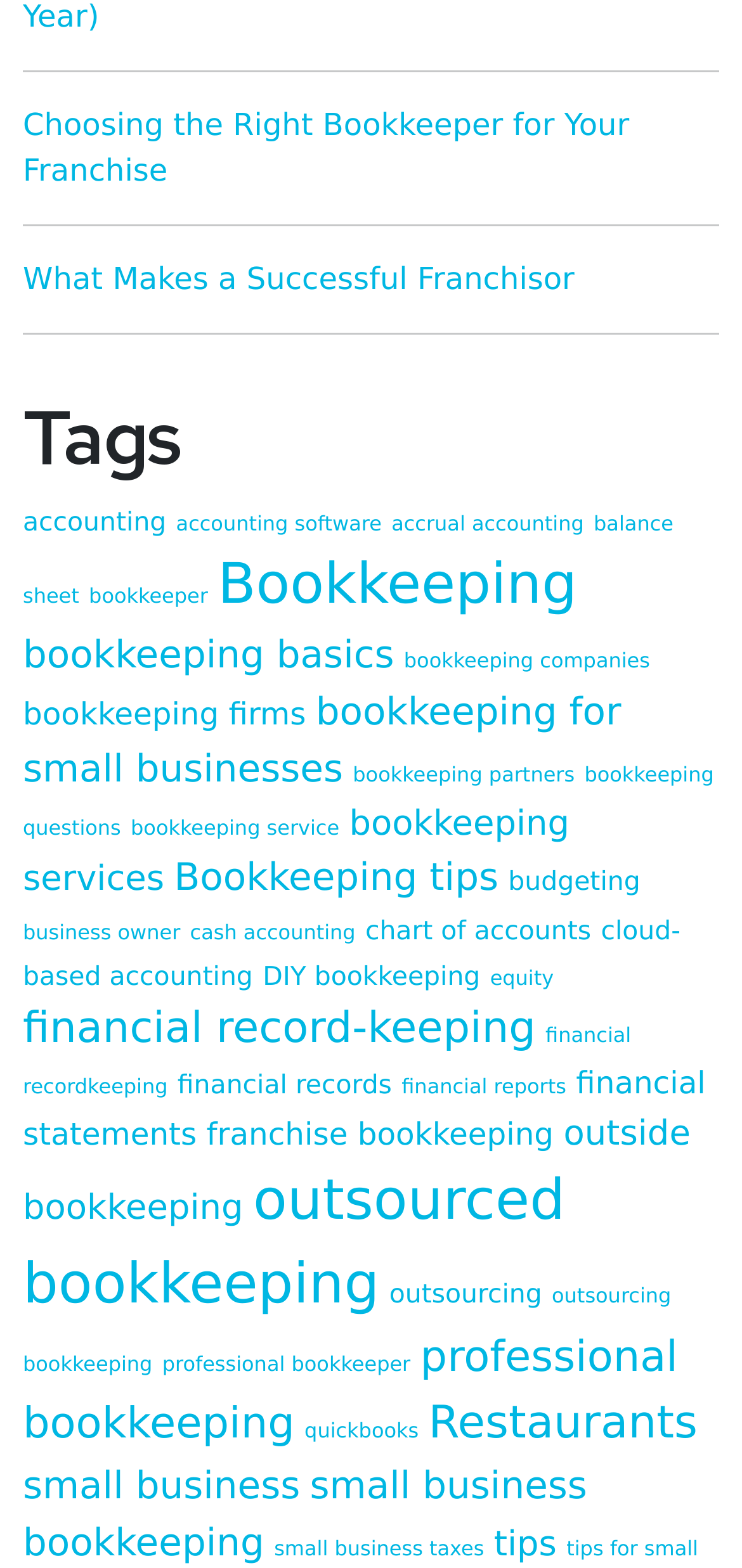How many items are related to 'outsourced bookkeeping'?
From the screenshot, supply a one-word or short-phrase answer.

16 items